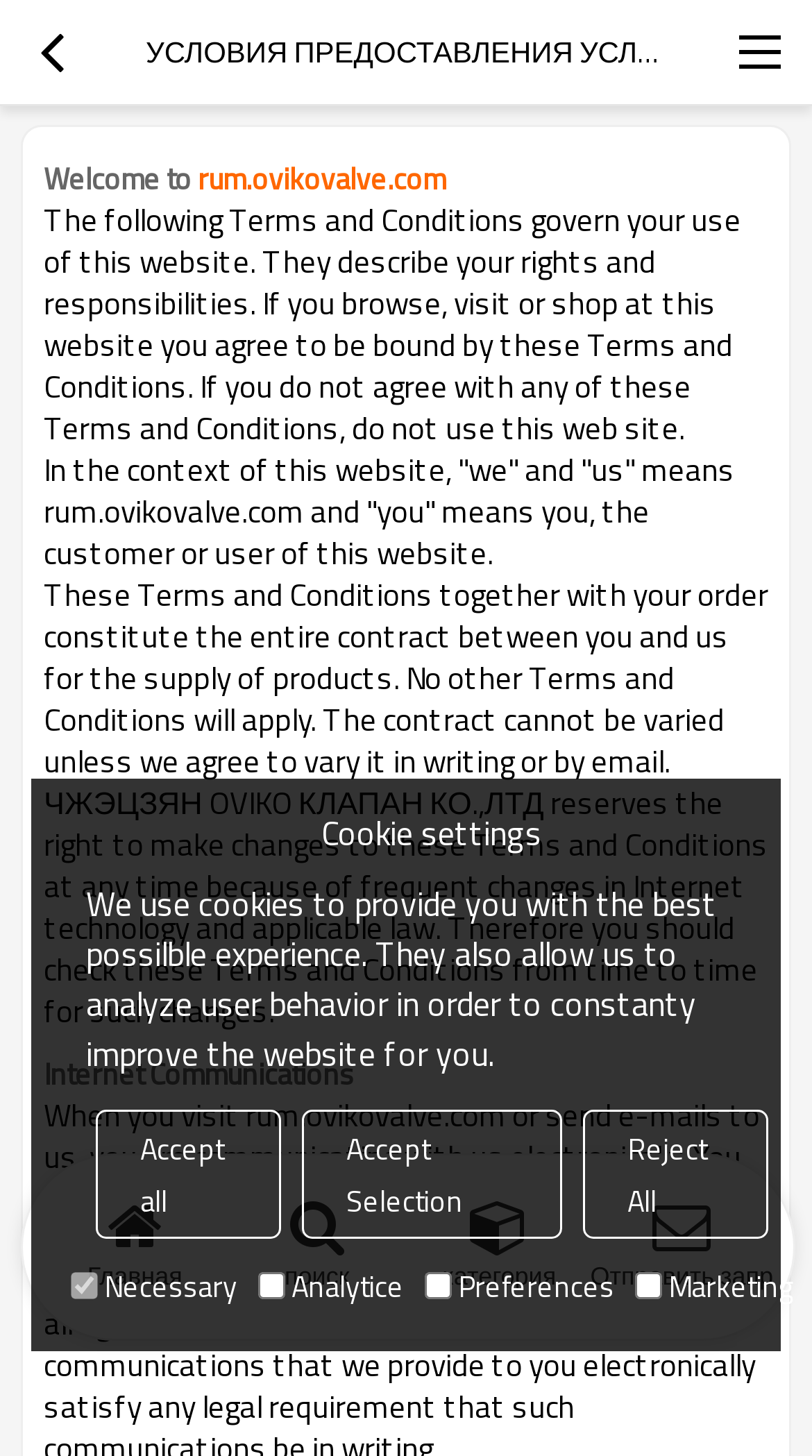Please locate and generate the primary heading on this webpage.

УСЛОВИЯ ПРЕДОСТАВЛЕНИЯ УСЛУГ